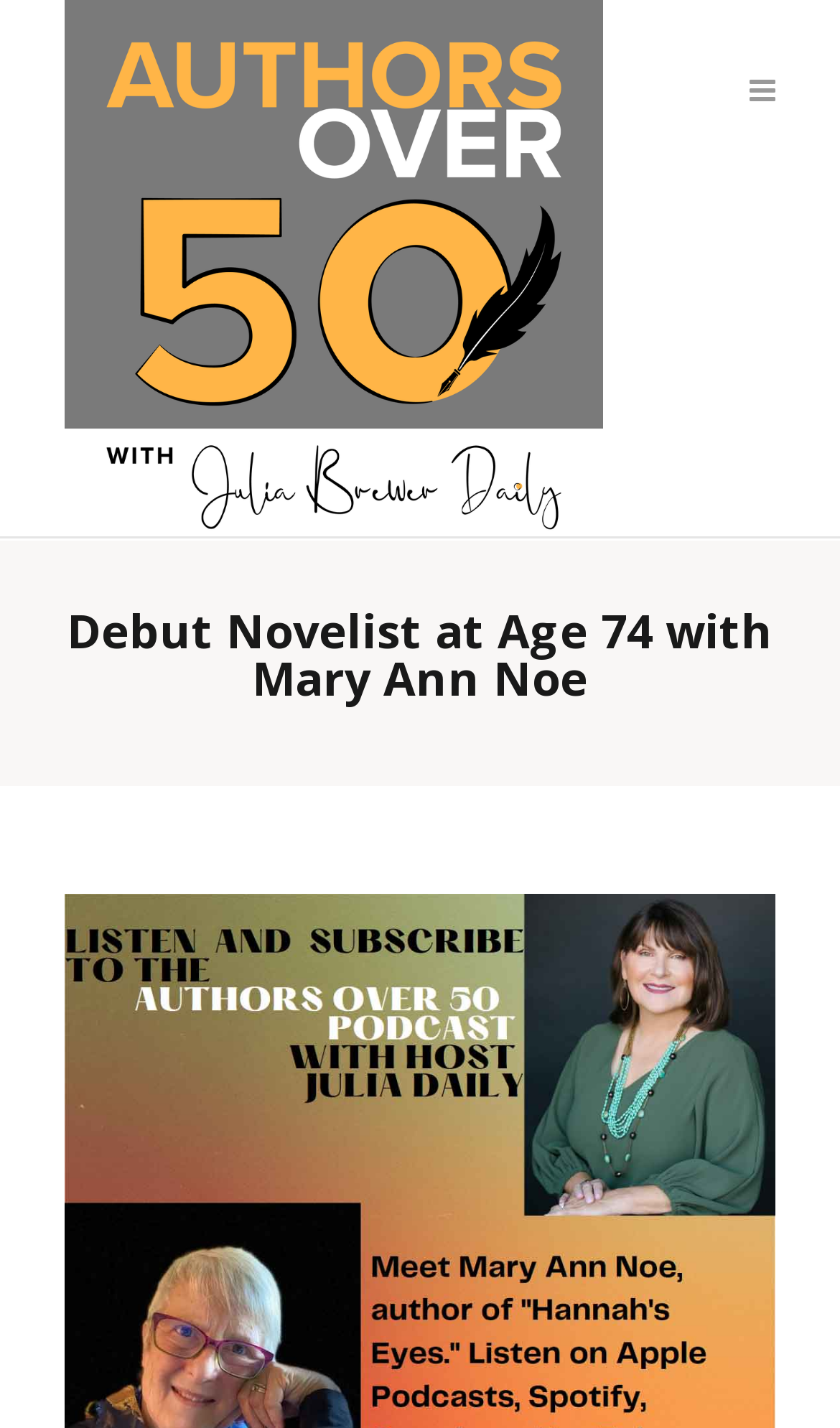Generate the text of the webpage's primary heading.

Debut Novelist at Age 74 with Mary Ann Noe